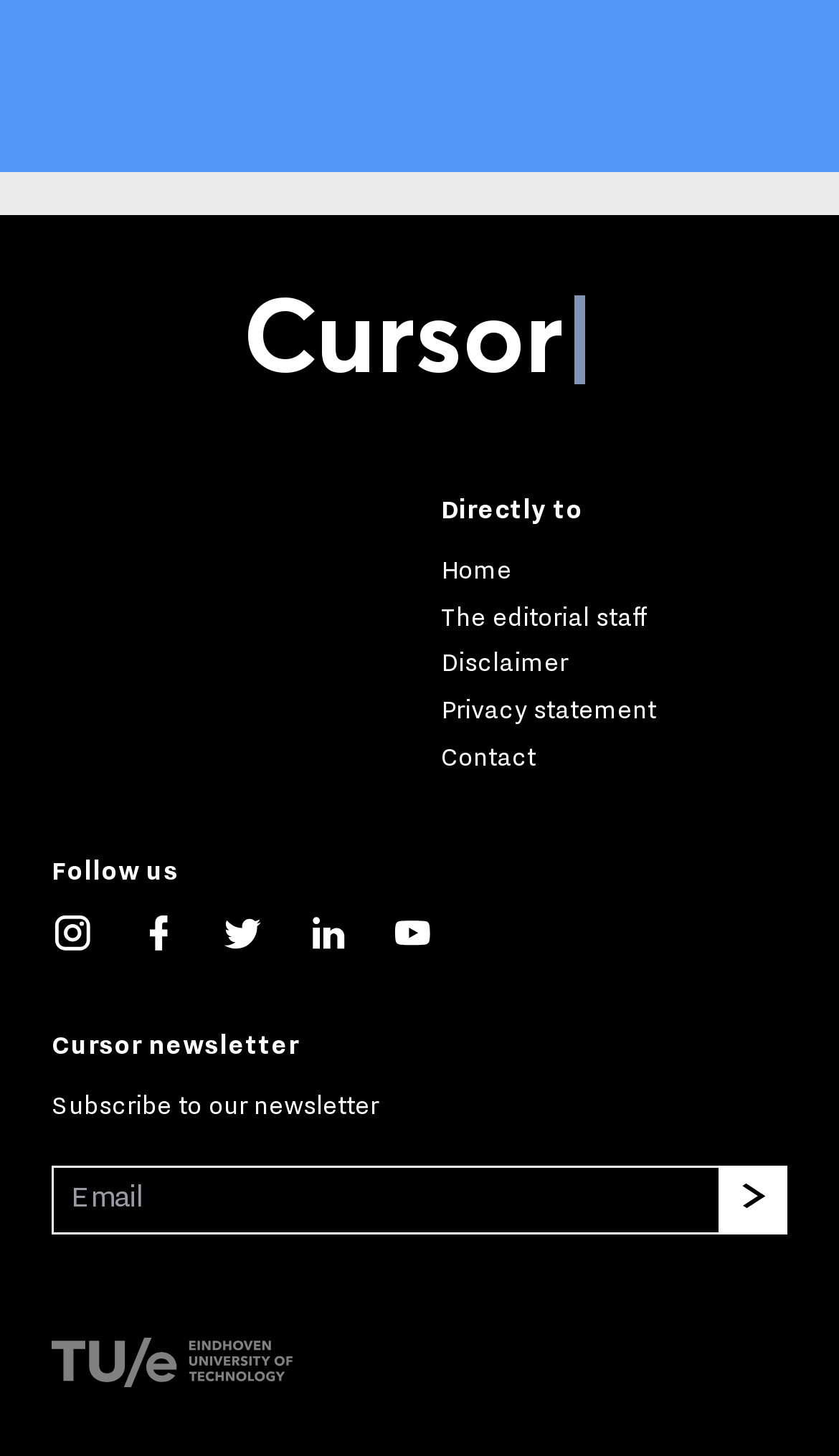Find the coordinates for the bounding box of the element with this description: "aria-label="Subscribe"".

[0.856, 0.8, 0.938, 0.848]